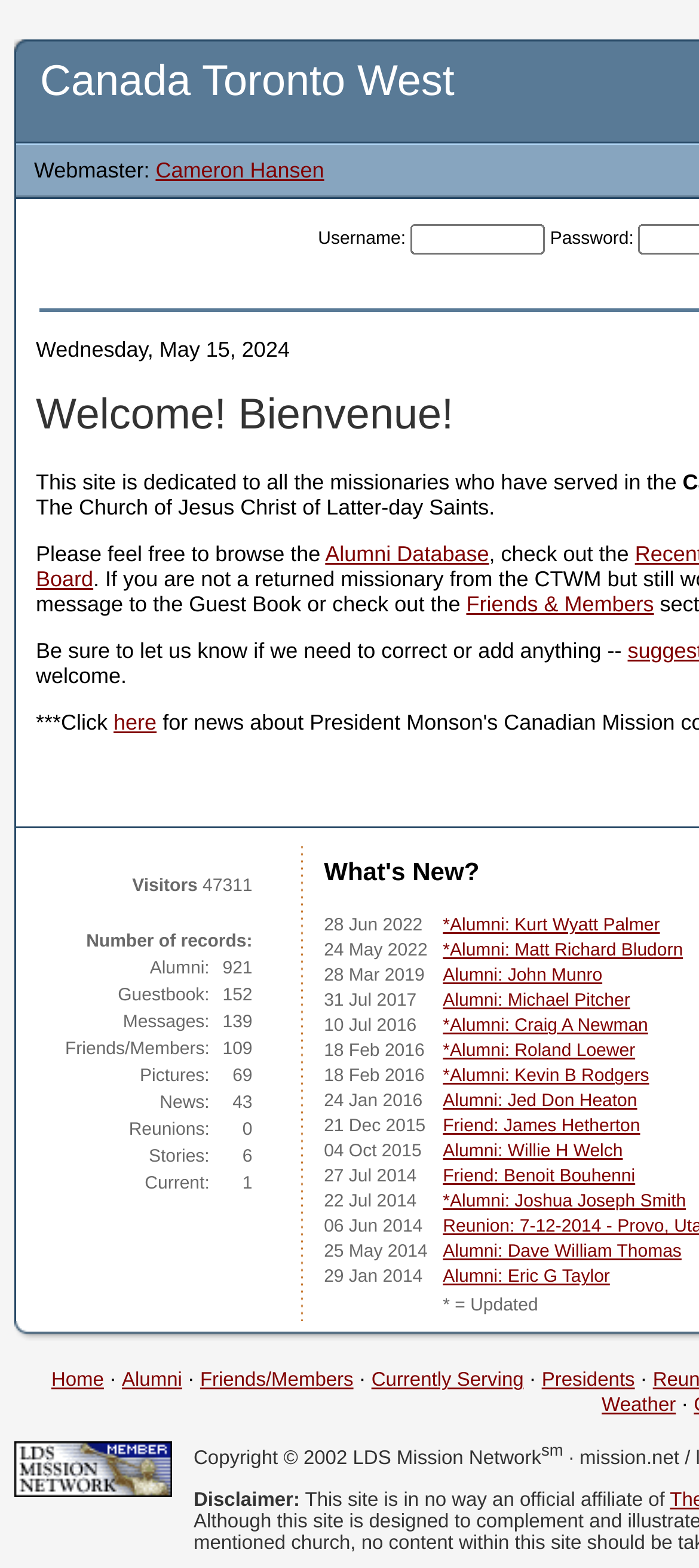Locate the bounding box coordinates of the element that should be clicked to execute the following instruction: "Click here".

[0.162, 0.453, 0.224, 0.469]